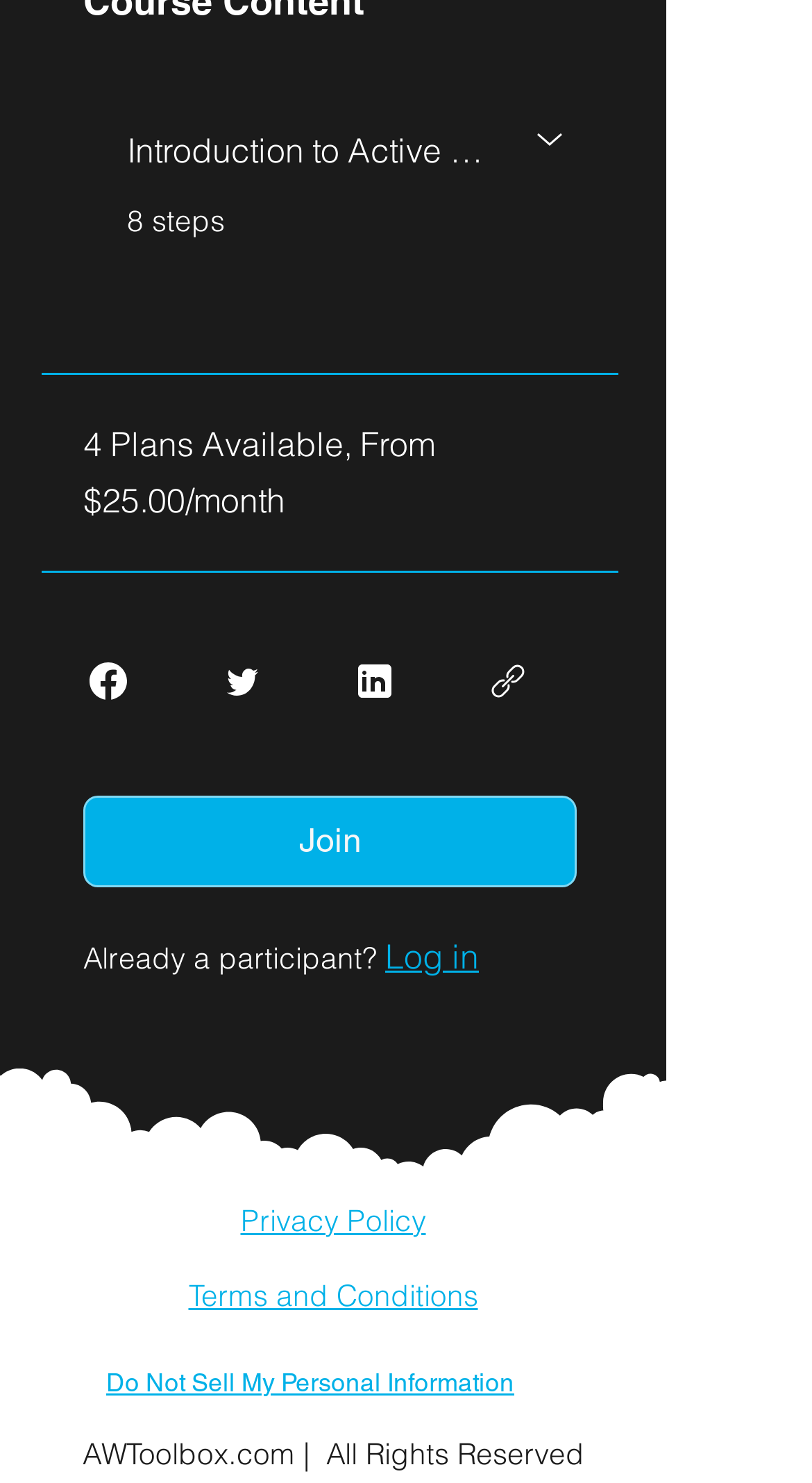Identify the coordinates of the bounding box for the element that must be clicked to accomplish the instruction: "Join".

[0.103, 0.536, 0.71, 0.598]